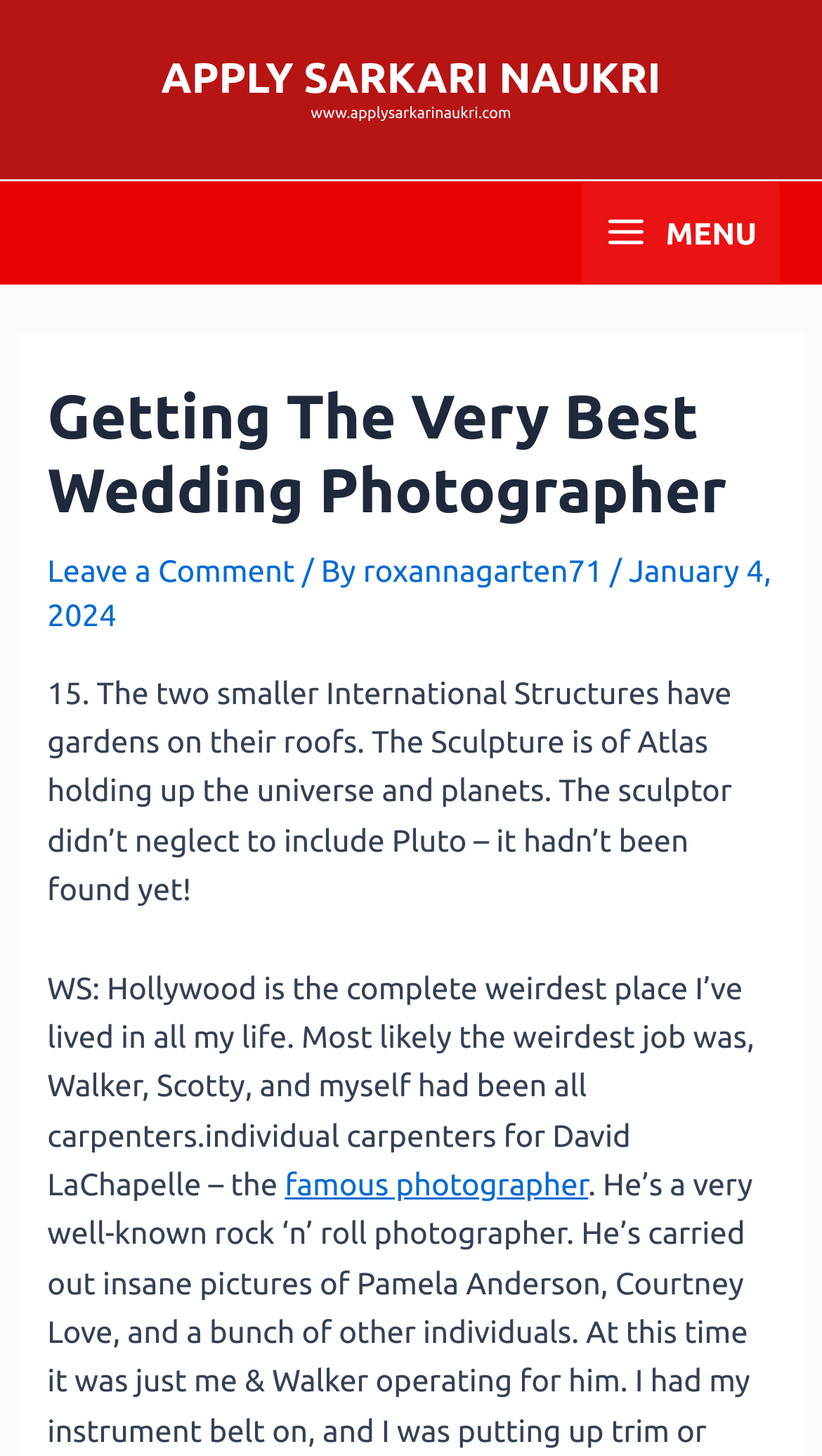Based on the element description "Leave a Comment", predict the bounding box coordinates of the UI element.

[0.058, 0.379, 0.359, 0.404]